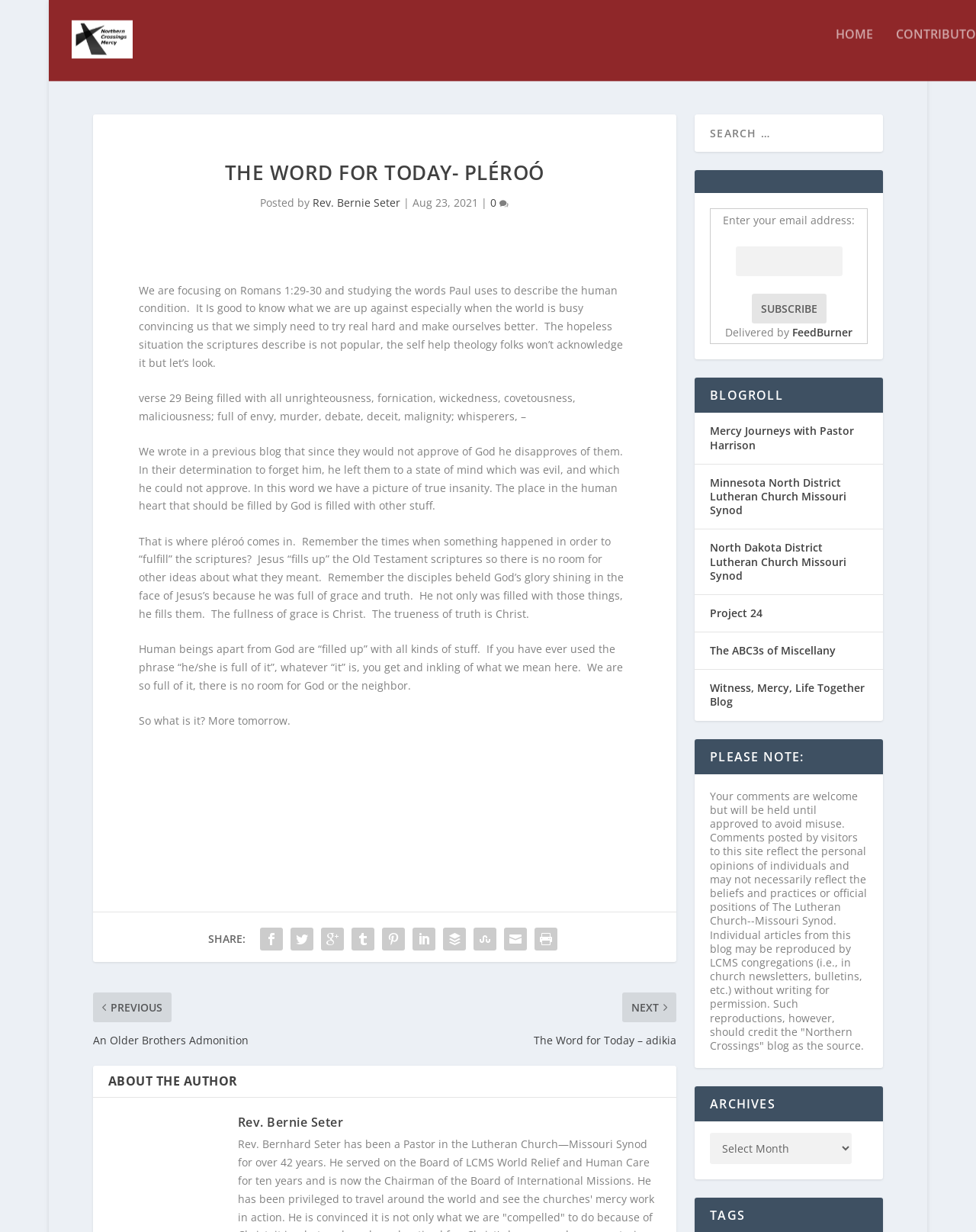Pinpoint the bounding box coordinates of the element that must be clicked to accomplish the following instruction: "Share the post". The coordinates should be in the format of four float numbers between 0 and 1, i.e., [left, top, right, bottom].

[0.213, 0.756, 0.251, 0.768]